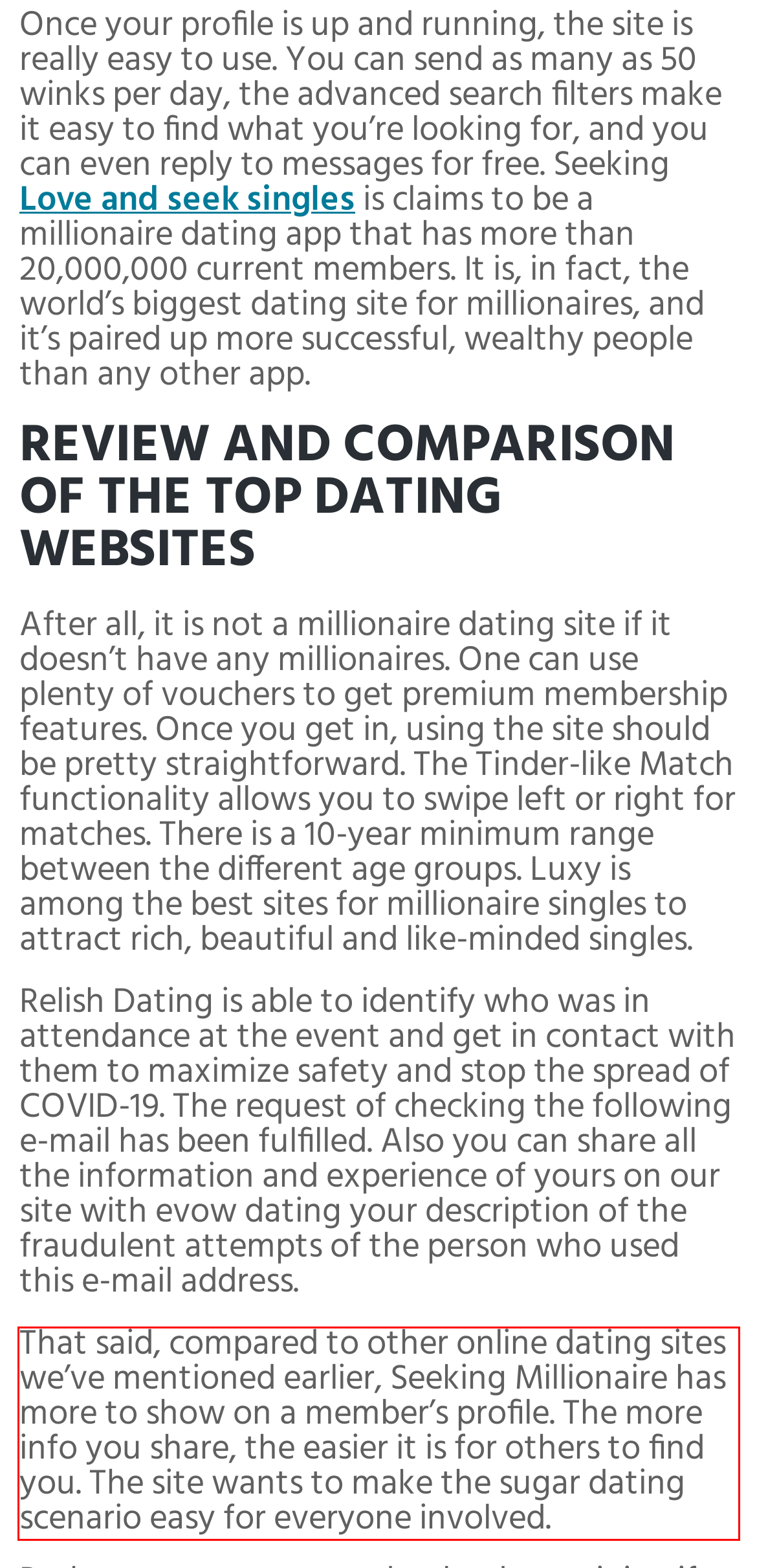You are provided with a screenshot of a webpage that includes a UI element enclosed in a red rectangle. Extract the text content inside this red rectangle.

That said, compared to other online dating sites we’ve mentioned earlier, Seeking Millionaire has more to show on a member’s profile. The more info you share, the easier it is for others to find you. The site wants to make the sugar dating scenario easy for everyone involved.